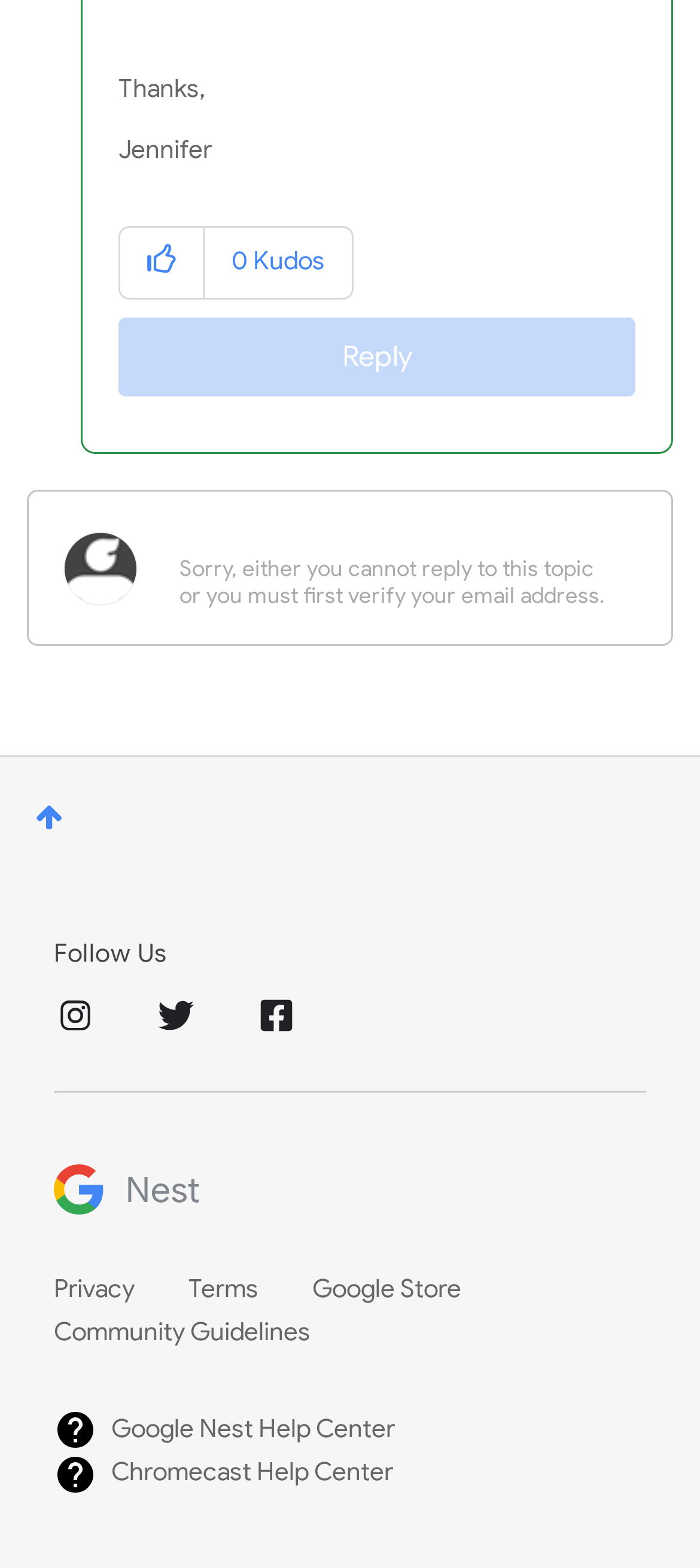Select the bounding box coordinates of the element I need to click to carry out the following instruction: "Follow MadeByGoogle on Instagram".

[0.077, 0.634, 0.138, 0.661]